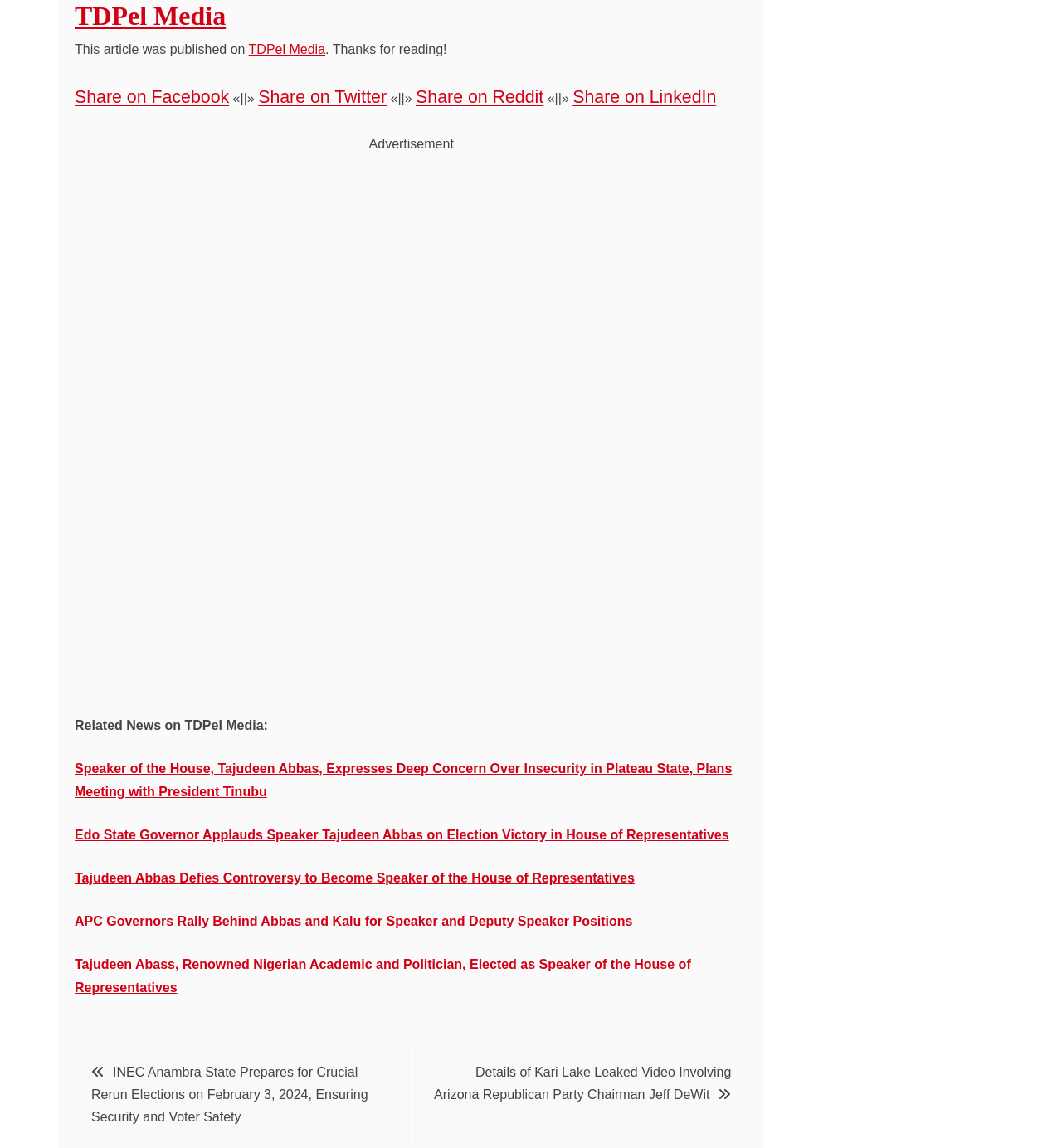What is the name of the media outlet?
Based on the visual information, provide a detailed and comprehensive answer.

The name of the media outlet can be found in the top-left corner of the webpage, where it says 'TDPel Media' in two places, once as a link and once as static text.